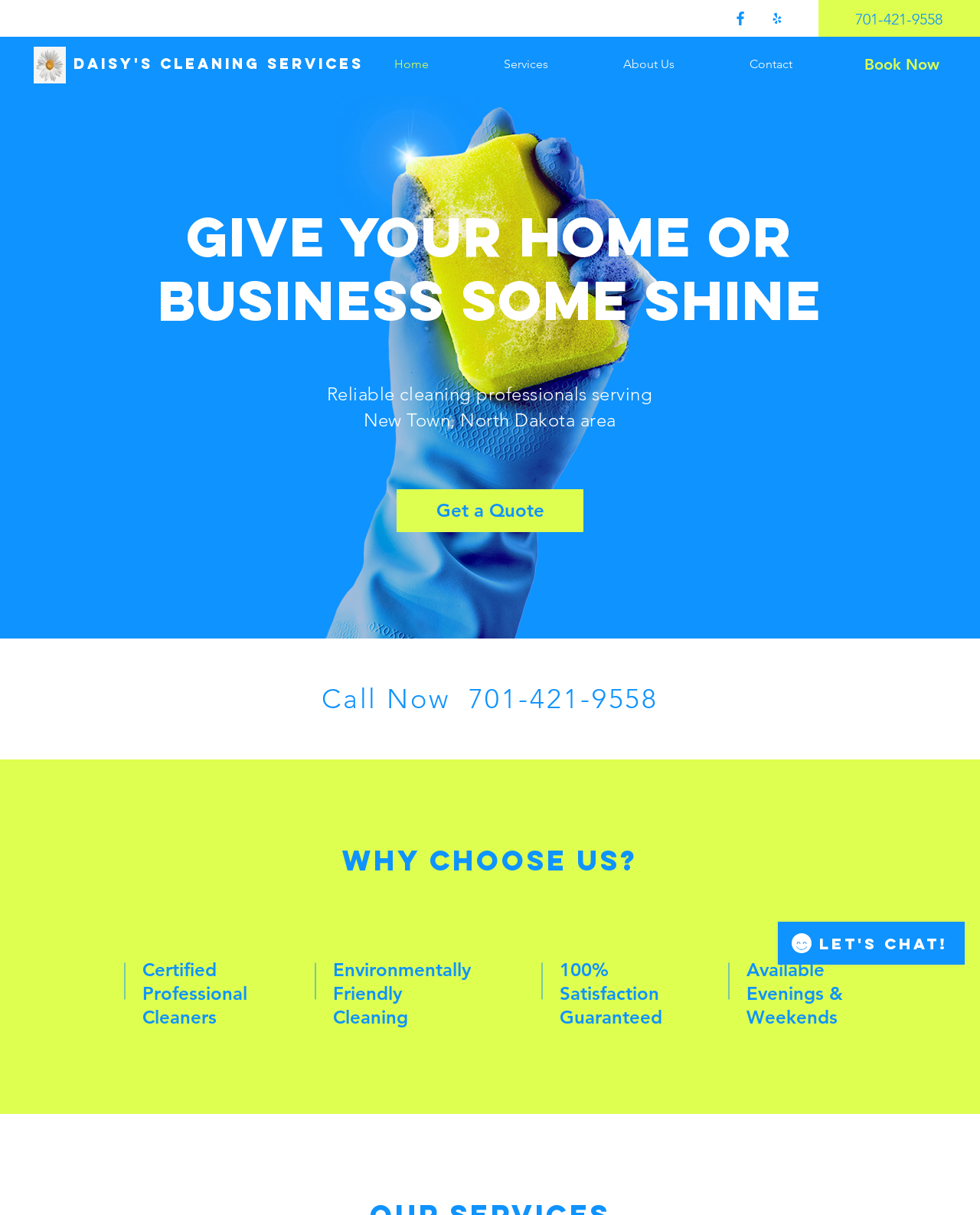Using floating point numbers between 0 and 1, provide the bounding box coordinates in the format (top-left x, top-left y, bottom-right x, bottom-right y). Locate the UI element described here: Get a Quote

[0.405, 0.403, 0.595, 0.438]